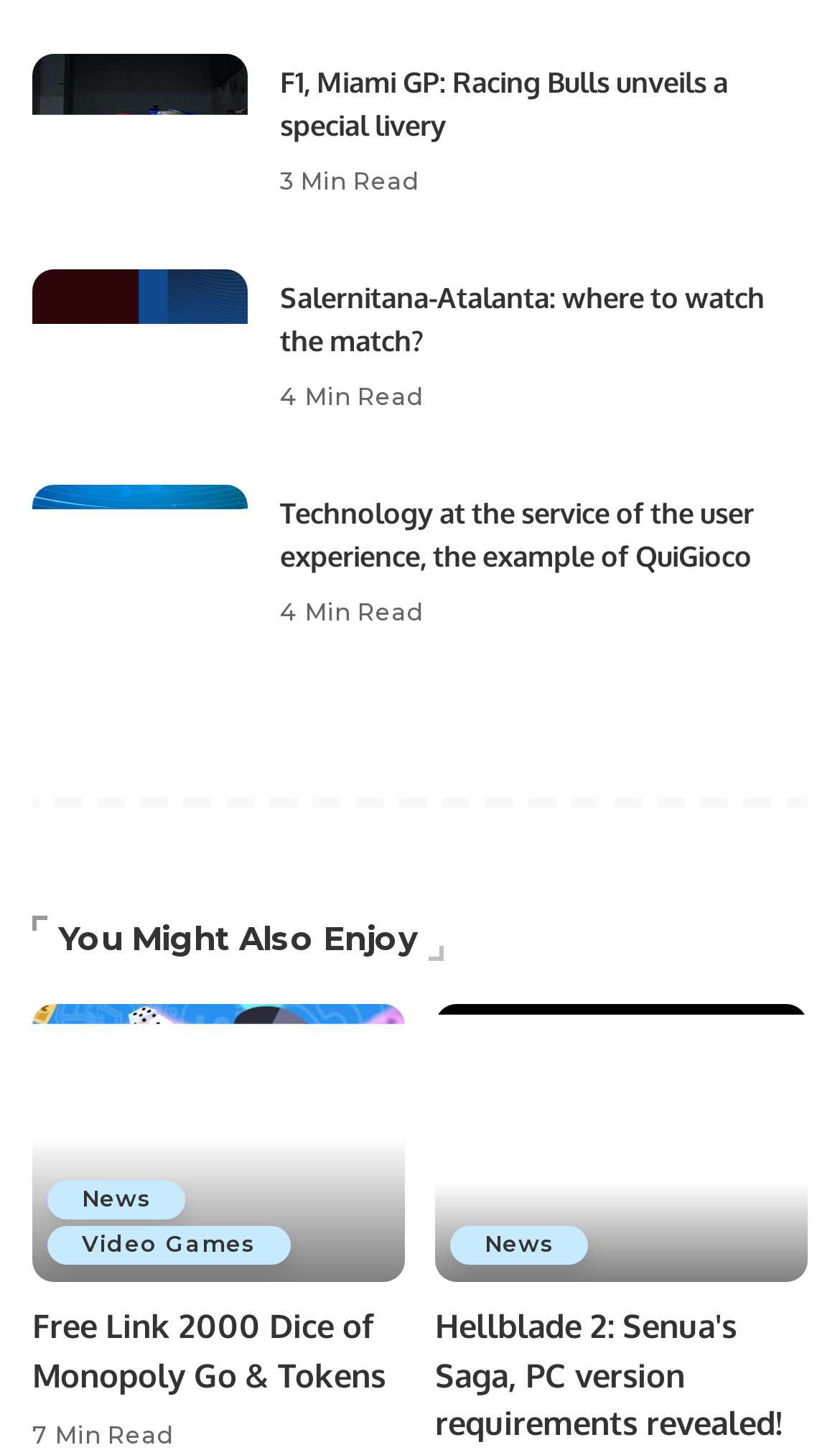What is the name of the match mentioned in the article 'Salernitana-Atalanta: where to watch the match?'? Please answer the question using a single word or phrase based on the image.

Salernitana-Atalanta